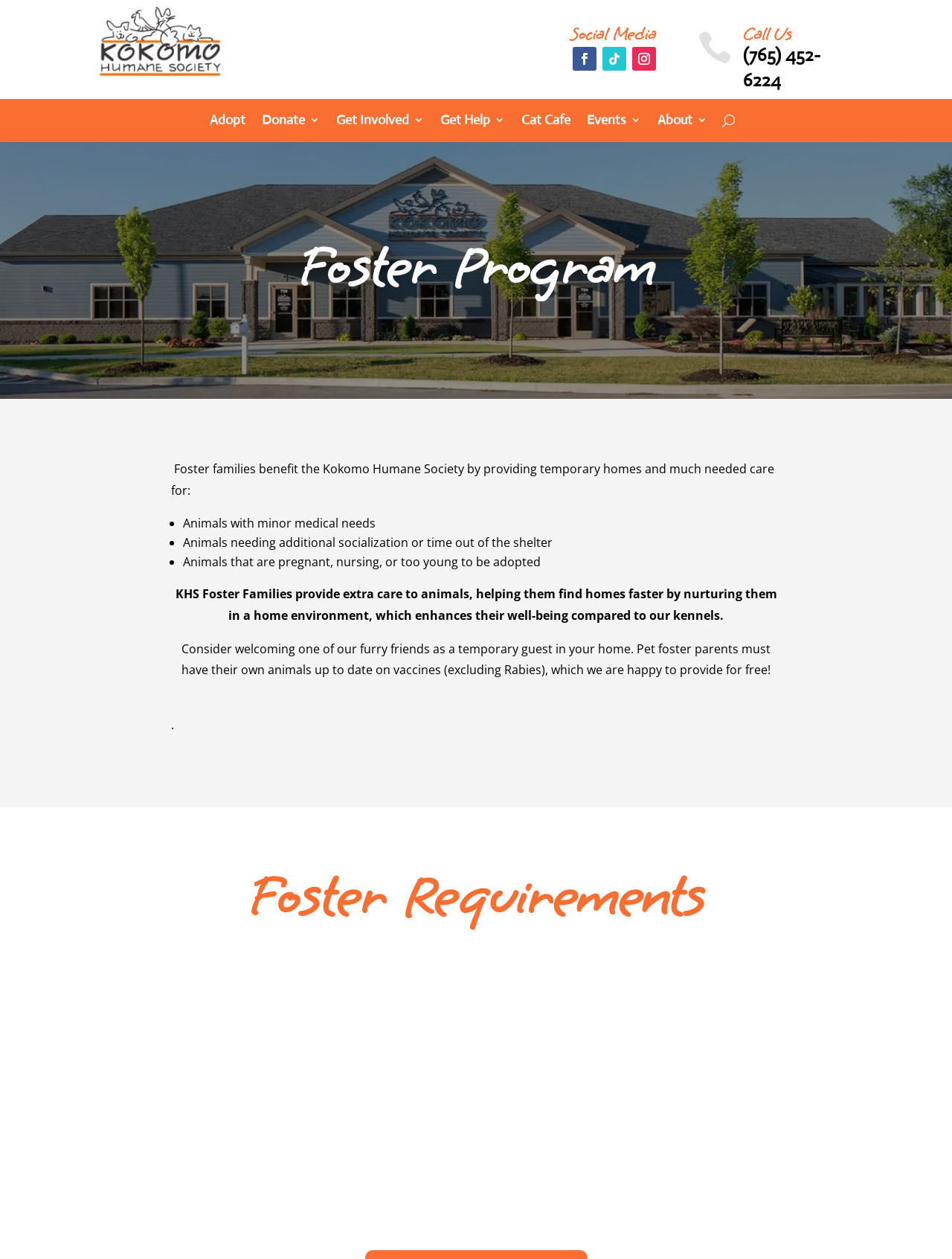What is the minimum age requirement to foster?
Based on the image, answer the question with as much detail as possible.

I found the minimum age requirement to foster by reading the text under the 'Step 1: Application' heading. It states that applicants must be 18 years of age or older to foster at the KHS shelter.